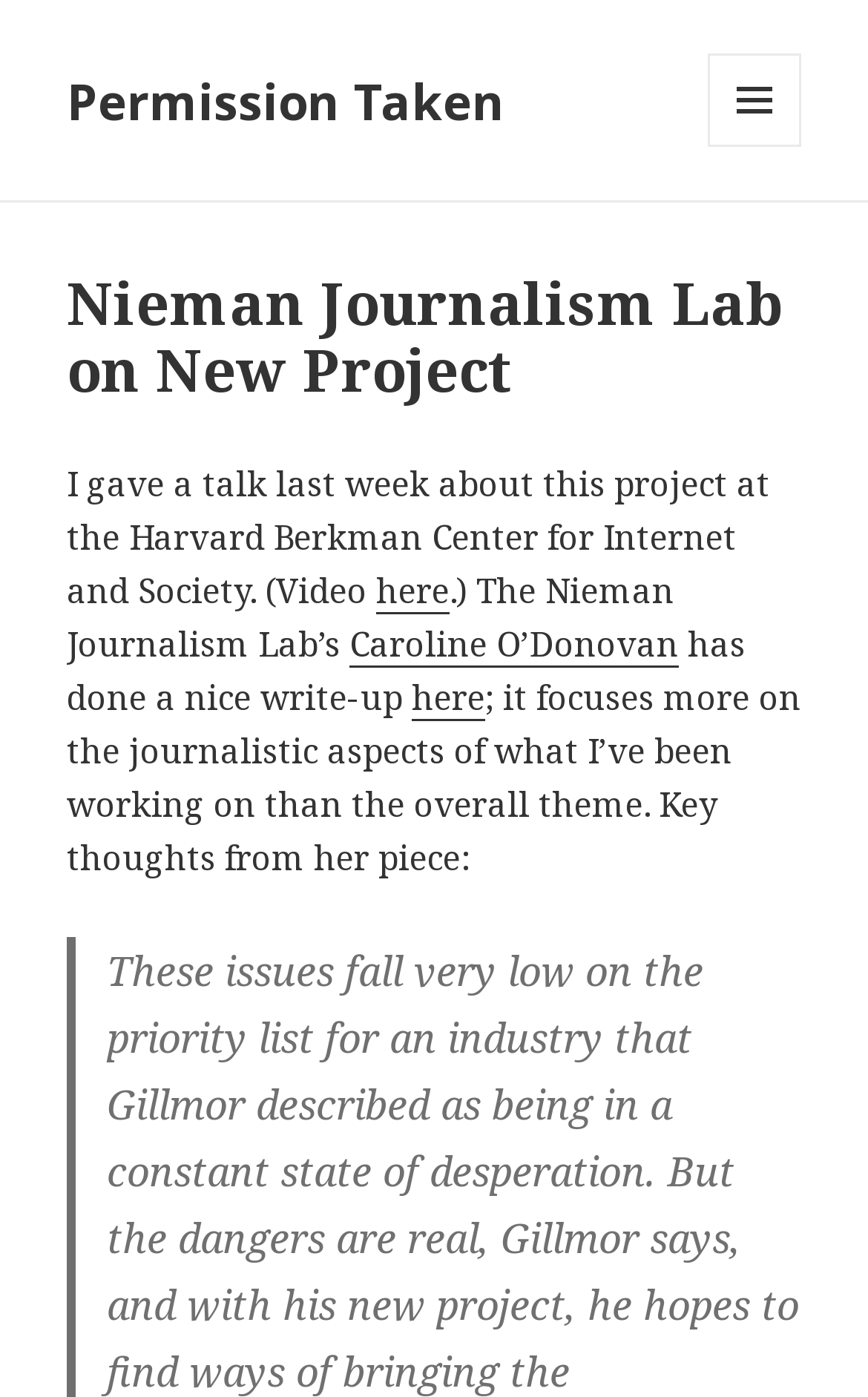Illustrate the webpage's structure and main components comprehensively.

The webpage is about Nieman Journalism Lab's new project, Permission Taken. At the top-left corner, there is a link to "Permission Taken". On the top-right corner, there is a button labeled "MENU AND WIDGETS" which is not expanded. 

Below the button, there is a header section that spans the entire width of the page. Within this section, there is a heading that reads "Nieman Journalism Lab on New Project". 

Below the header section, there is a block of text that starts with "I gave a talk last week about this project at the Harvard Berkman Center for Internet and Society." The text is followed by a link labeled "here". The text then continues, mentioning the Nieman Journalism Lab and a write-up by Caroline O'Donovan, which is linked. Another link labeled "here" appears in the text, followed by a description of the key thoughts from Caroline O'Donovan's piece.